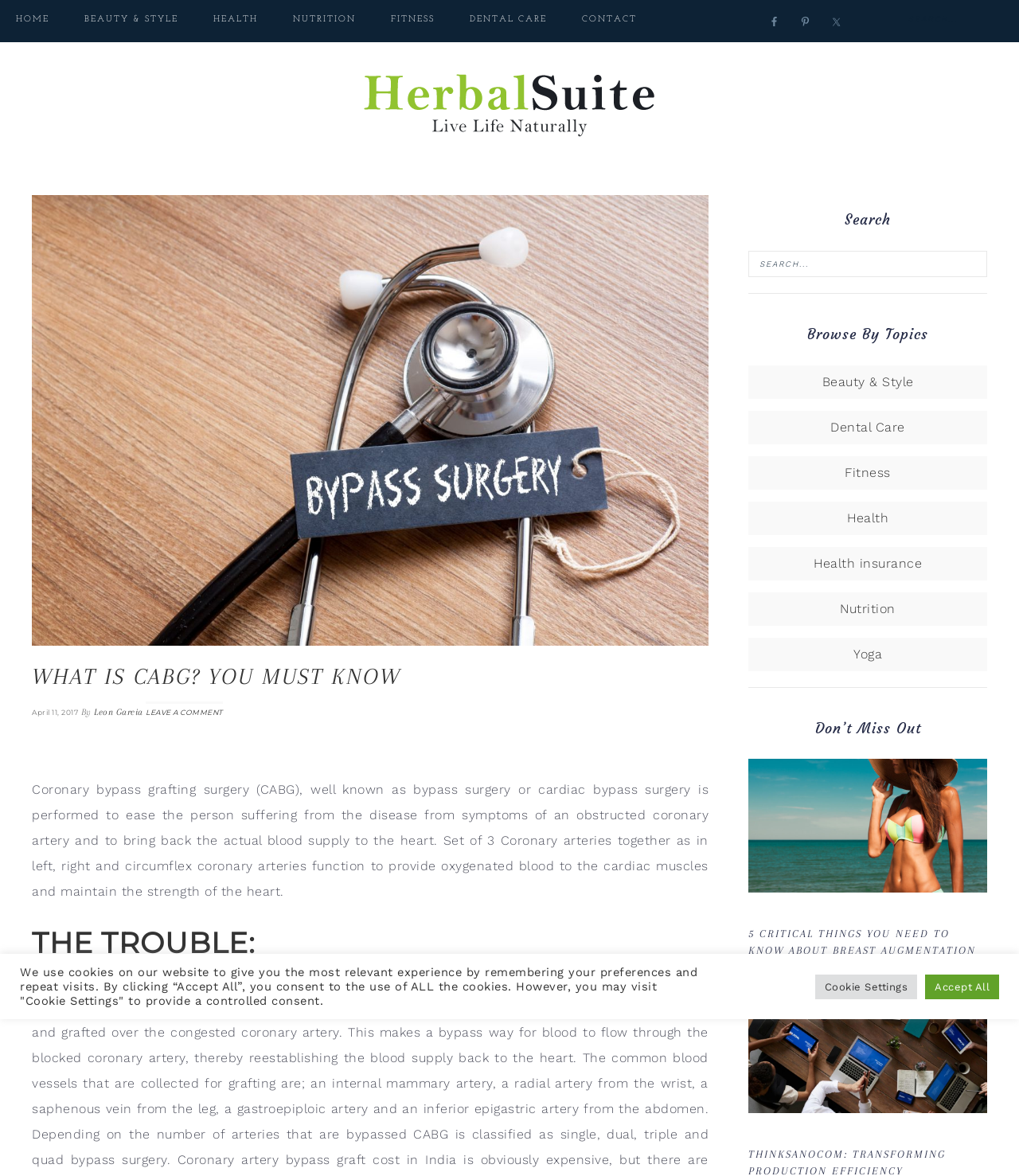Please find the bounding box coordinates of the section that needs to be clicked to achieve this instruction: "Go to the home page".

[0.0, 0.0, 0.064, 0.034]